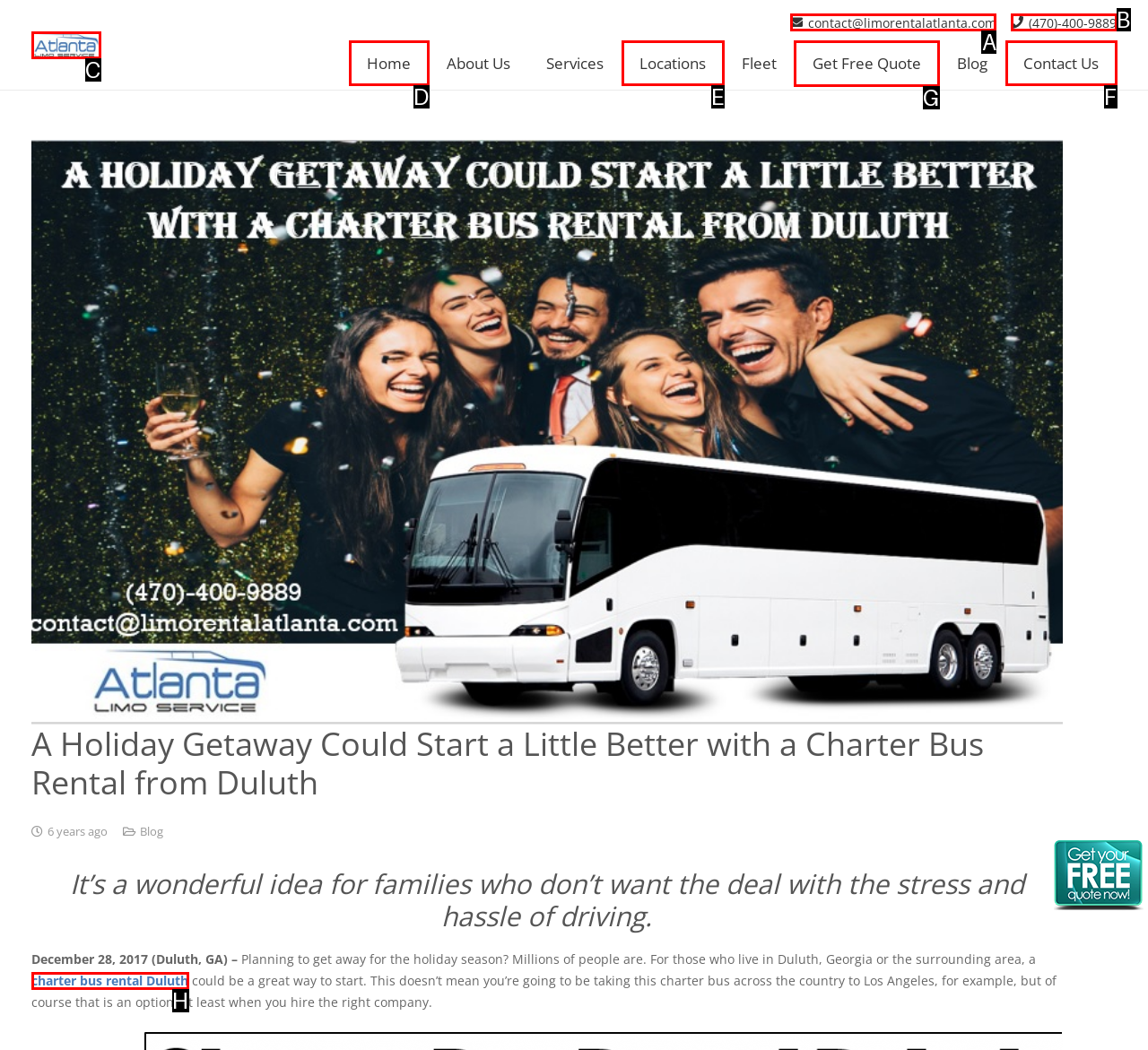Determine which HTML element to click to execute the following task: Get a free quote Answer with the letter of the selected option.

G